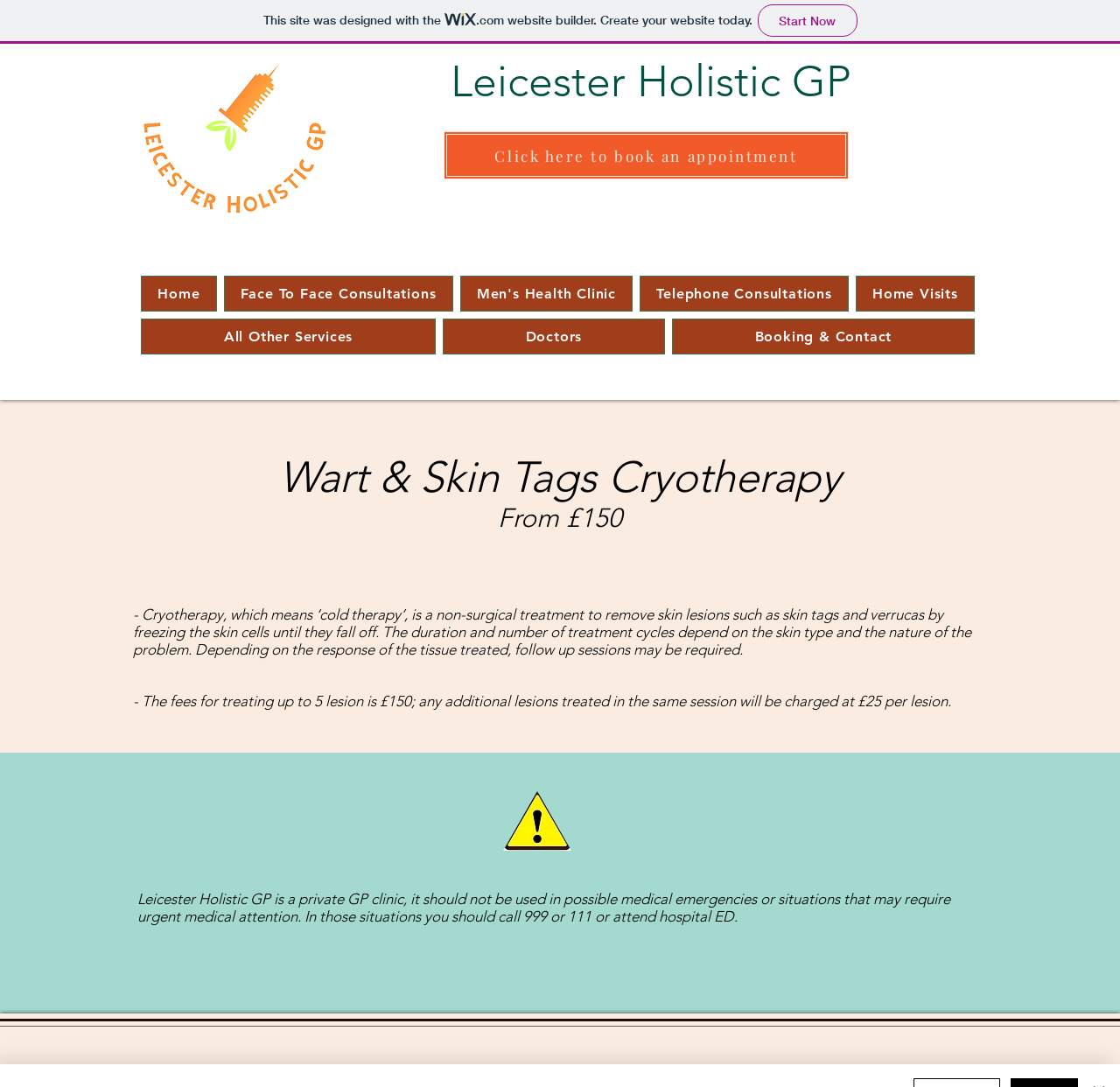Determine the coordinates of the bounding box that should be clicked to complete the instruction: "Click on the 'This site was designed with the wix.com website builder. Create your website today. Start Now' link". The coordinates should be represented by four float numbers between 0 and 1: [left, top, right, bottom].

[0.0, 0.0, 1.0, 0.04]